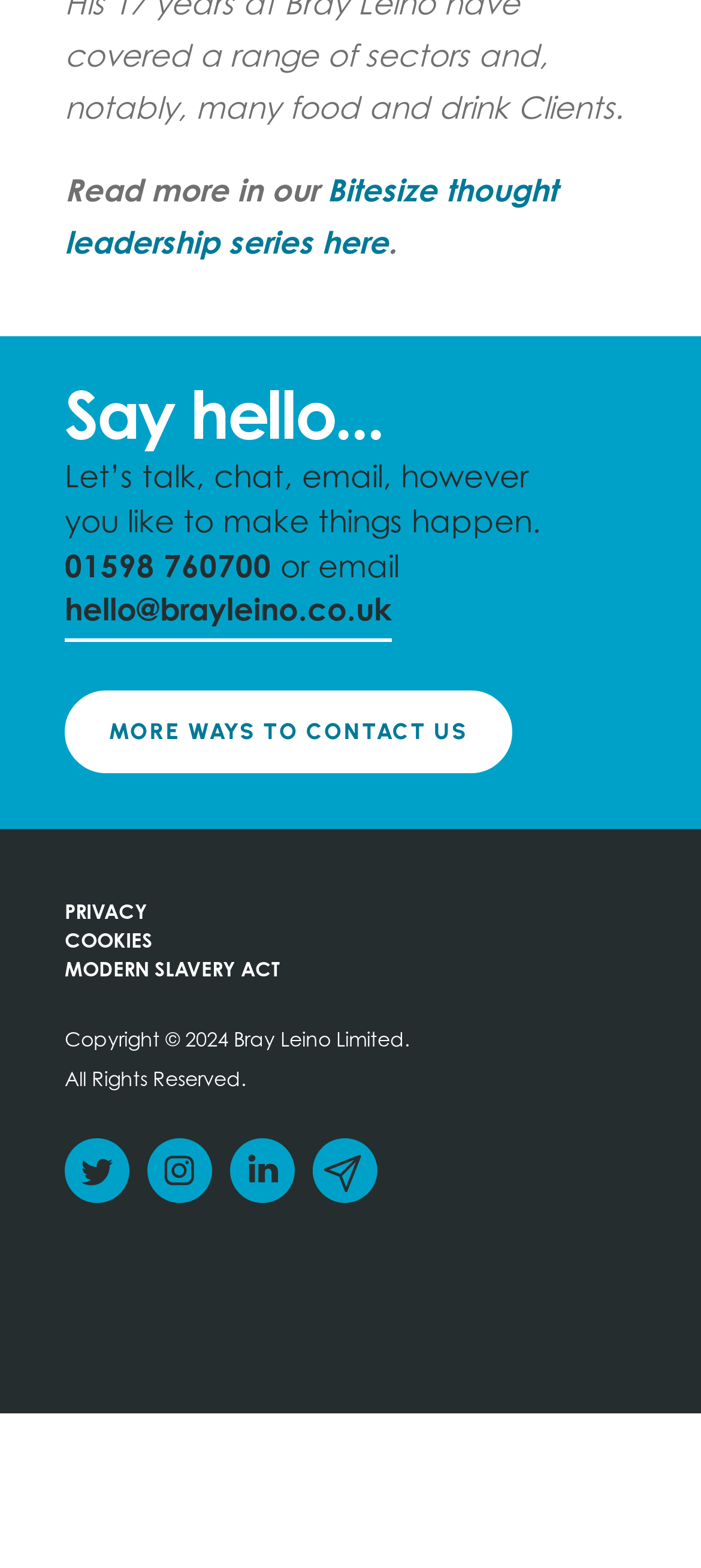Find the bounding box coordinates for the element that must be clicked to complete the instruction: "Read more about Bitesize thought leadership series". The coordinates should be four float numbers between 0 and 1, indicated as [left, top, right, bottom].

[0.092, 0.113, 0.795, 0.167]